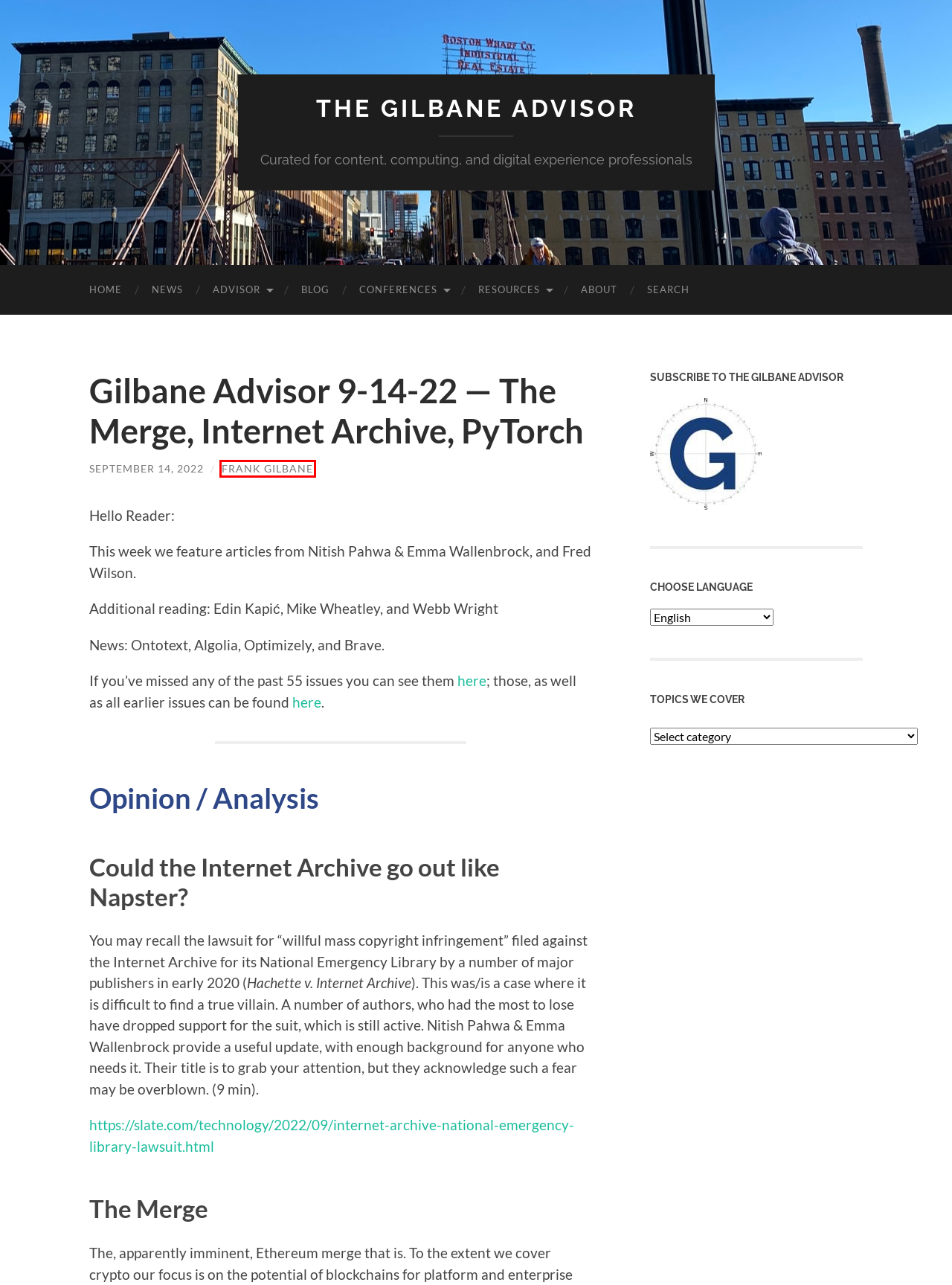Look at the screenshot of a webpage where a red bounding box surrounds a UI element. Your task is to select the best-matching webpage description for the new webpage after you click the element within the bounding box. The available options are:
A. Gilbane Resources
B. About Gilbane | Gilbane Group | Gilbane Conference
C. Gilbane conferences | gilbane.com
D. Subscribe to the Gilbane Advisor
E. Blog
F. Frank Gilbane
G. Gilbane Advisor index
H. Content technology news Archives | The Gilbane Advisor

F